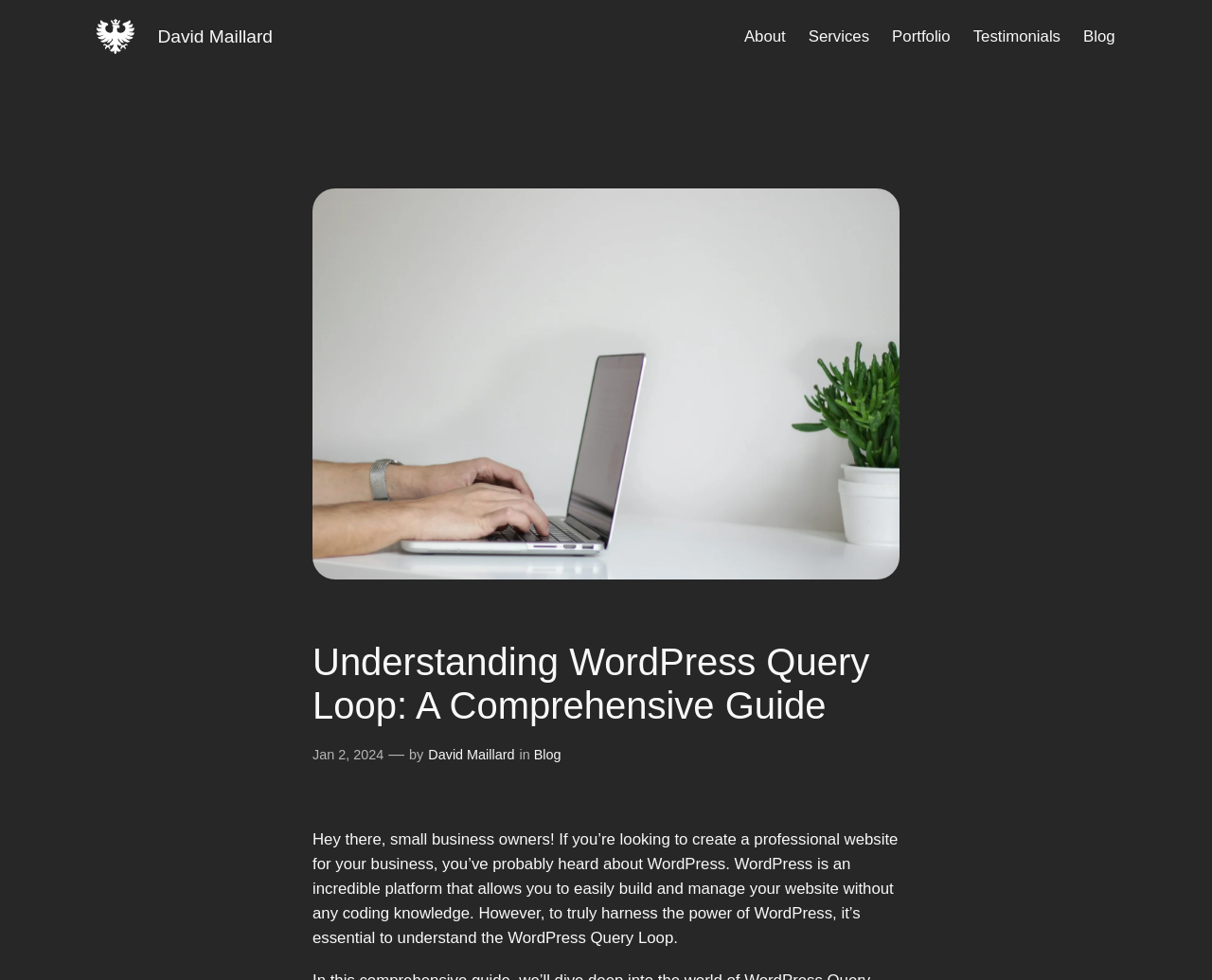Determine the bounding box coordinates of the region that needs to be clicked to achieve the task: "go to the About page".

[0.614, 0.025, 0.648, 0.05]